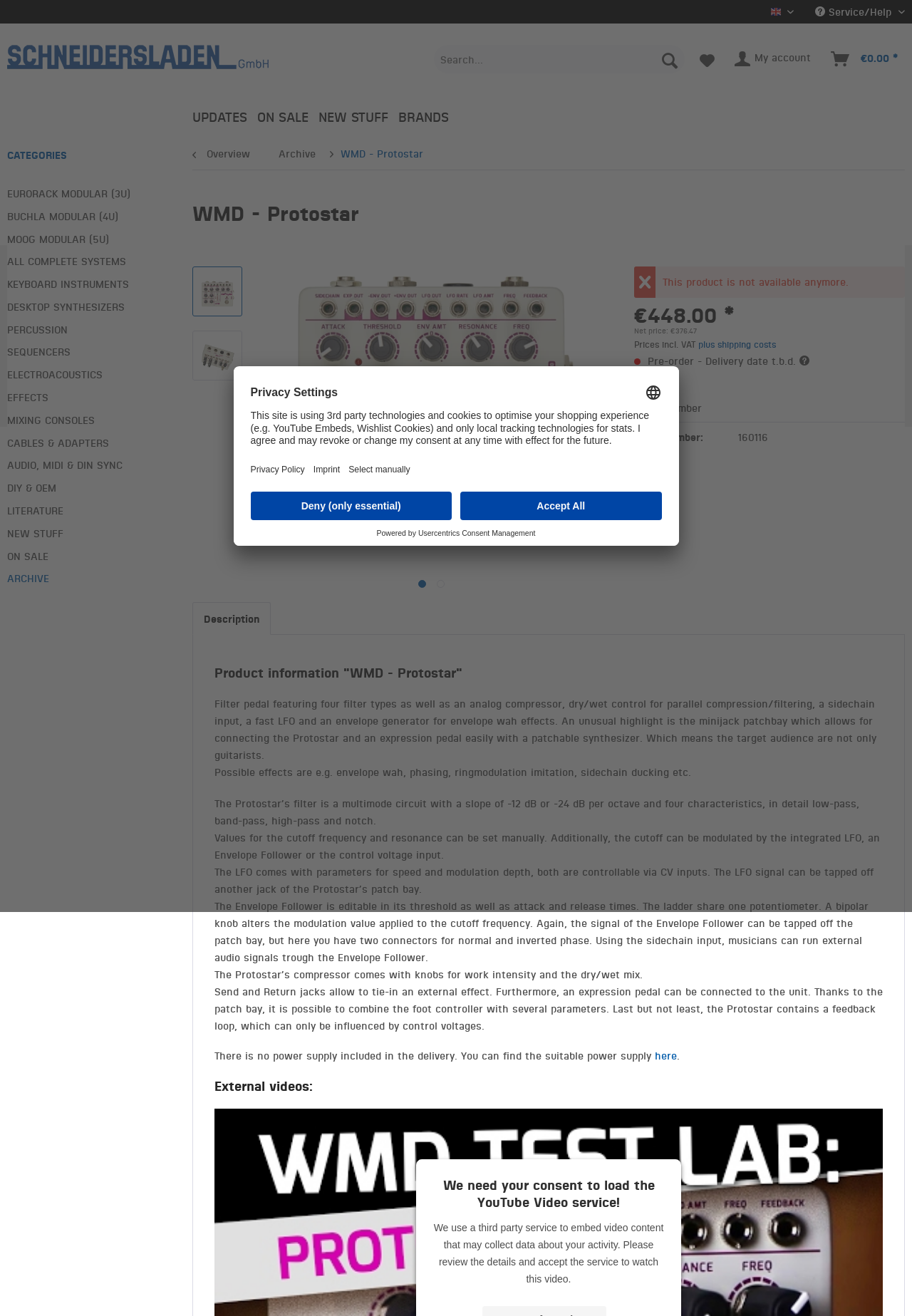Given the element description: "DIY & OEM", predict the bounding box coordinates of the UI element it refers to, using four float numbers between 0 and 1, i.e., [left, top, right, bottom].

[0.008, 0.362, 0.18, 0.379]